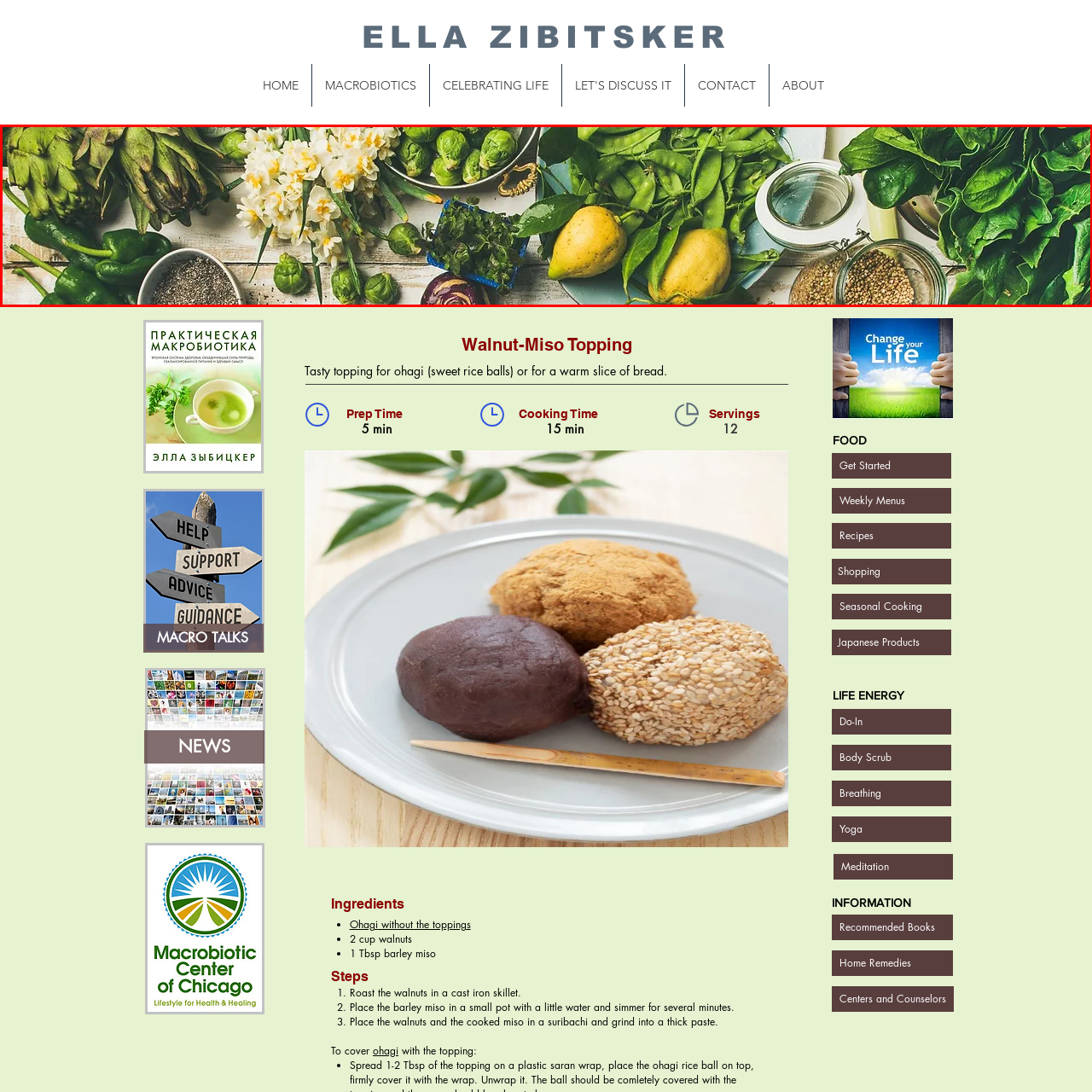What is the possible content of one of the containers? Observe the image within the red bounding box and give a one-word or short-phrase answer.

Sesame seeds